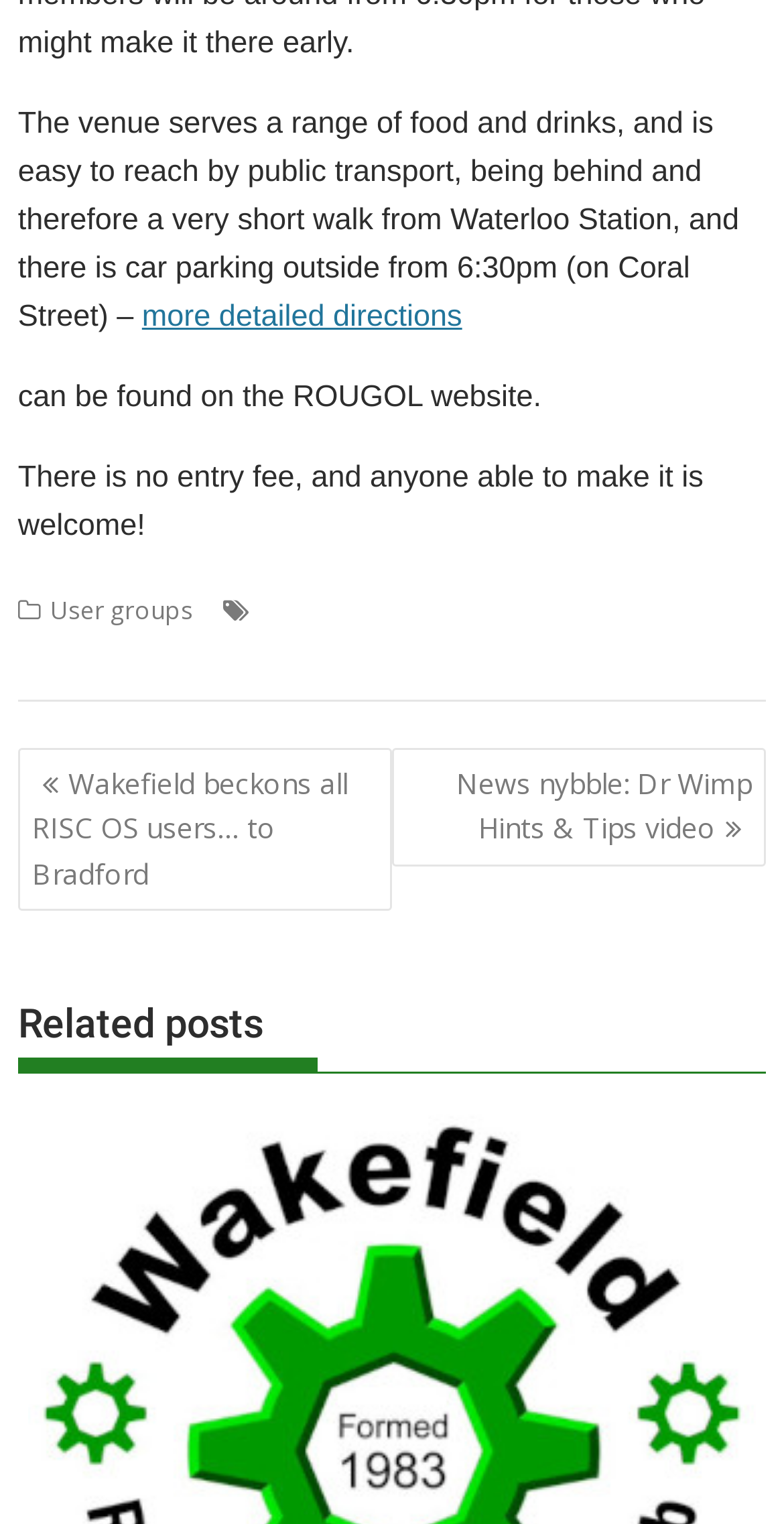Is there an entry fee for the event?
Using the information presented in the image, please offer a detailed response to the question.

The answer can be found in the StaticText element with ID 224, which states that 'There is no entry fee, and anyone able to make it is welcome!'.